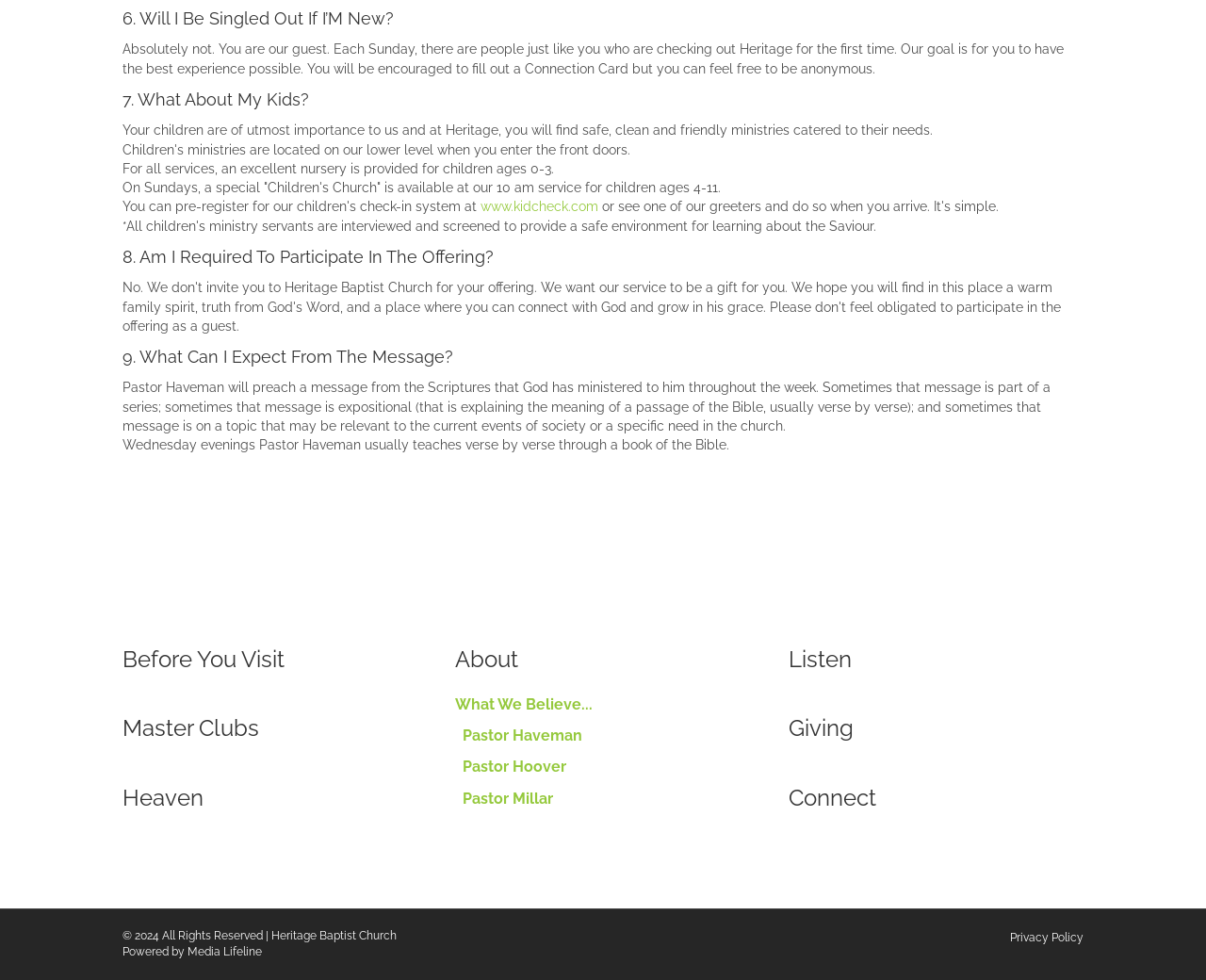What is the name of the website that provides check-in services?
Please interpret the details in the image and answer the question thoroughly.

The webpage mentions that kidcheck.com is used for check-in services, which implies that this website is used to manage attendance and registration for church events or programs.